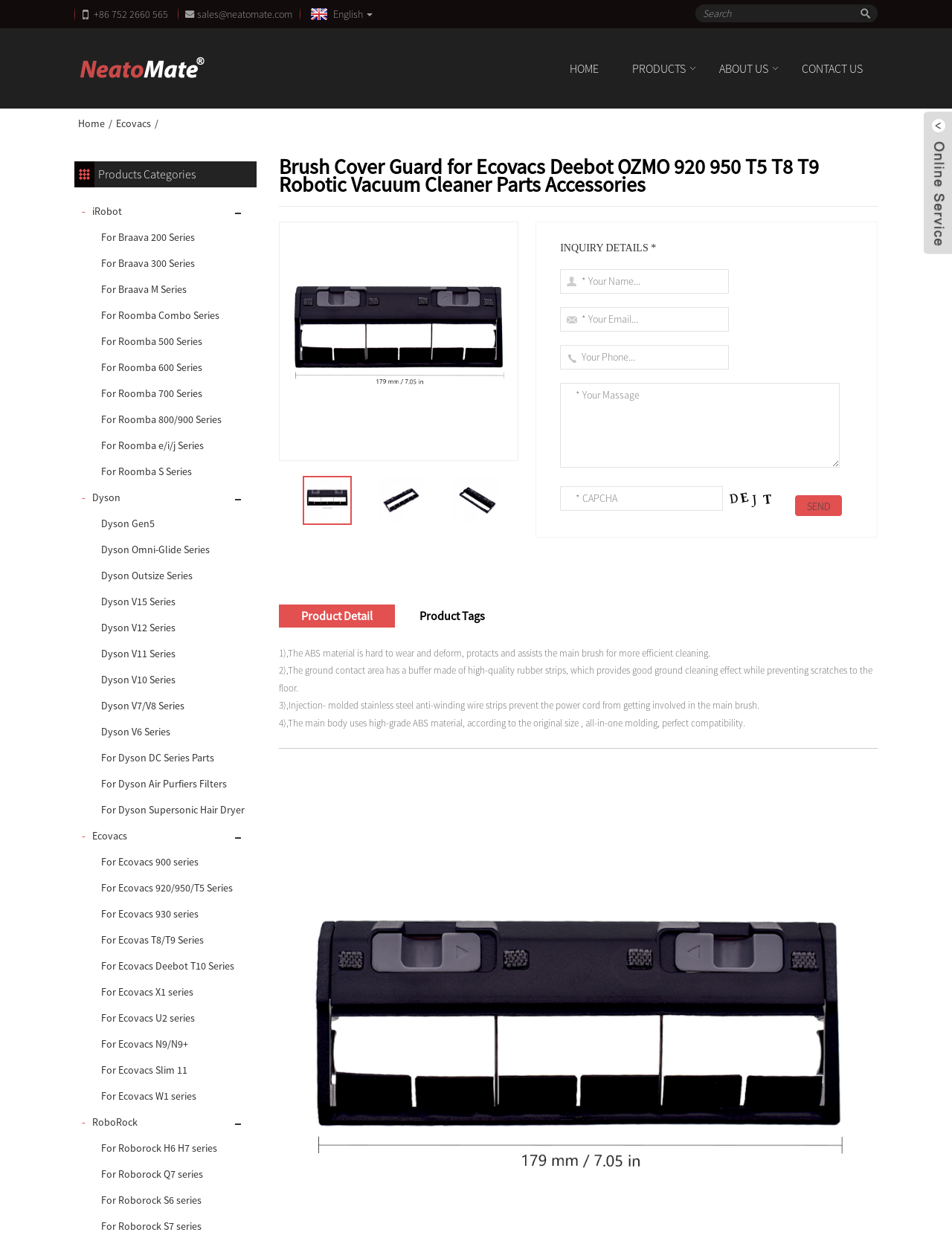What is the purpose of the stainless steel anti-winding wire strips?
Refer to the image and provide a concise answer in one word or phrase.

Prevents power cord involvement